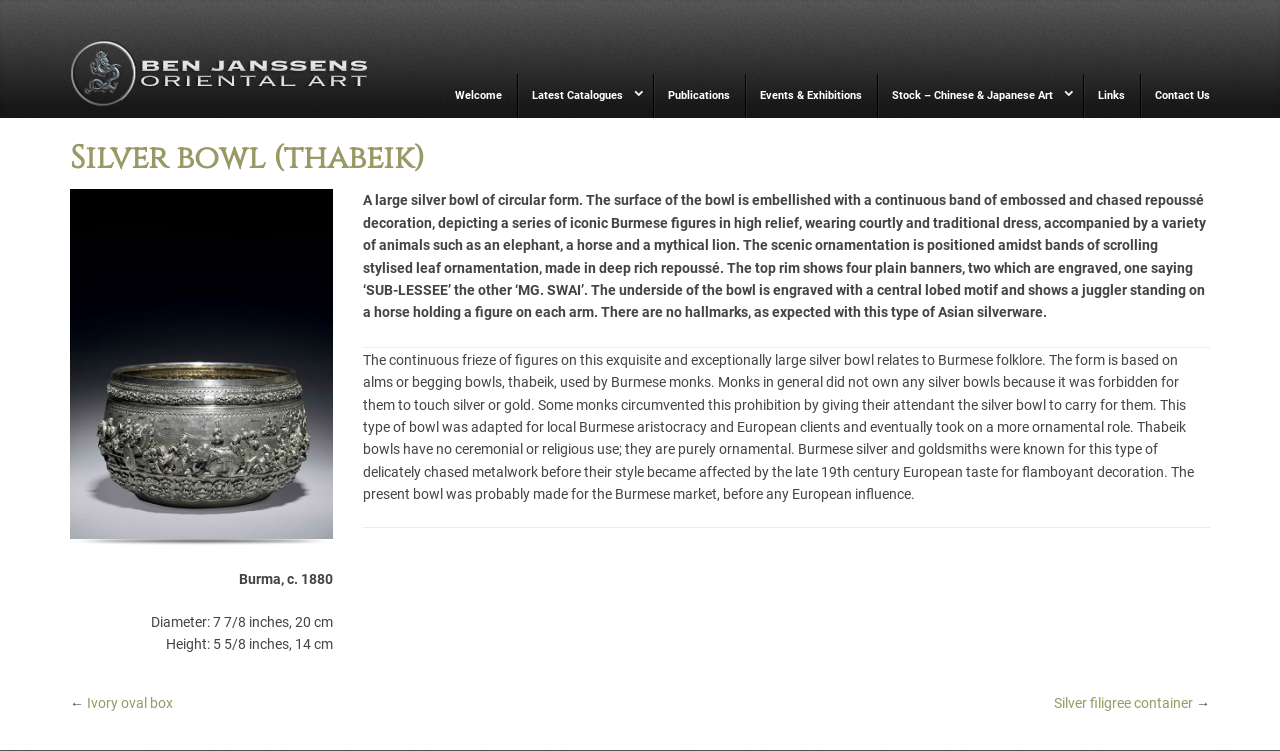What type of figures are depicted on the bowl?
Provide a detailed answer to the question, using the image to inform your response.

I determined the answer by reading the text description of the bowl, which mentions 'a series of iconic Burmese figures in high relief, wearing courtly and traditional dress'.